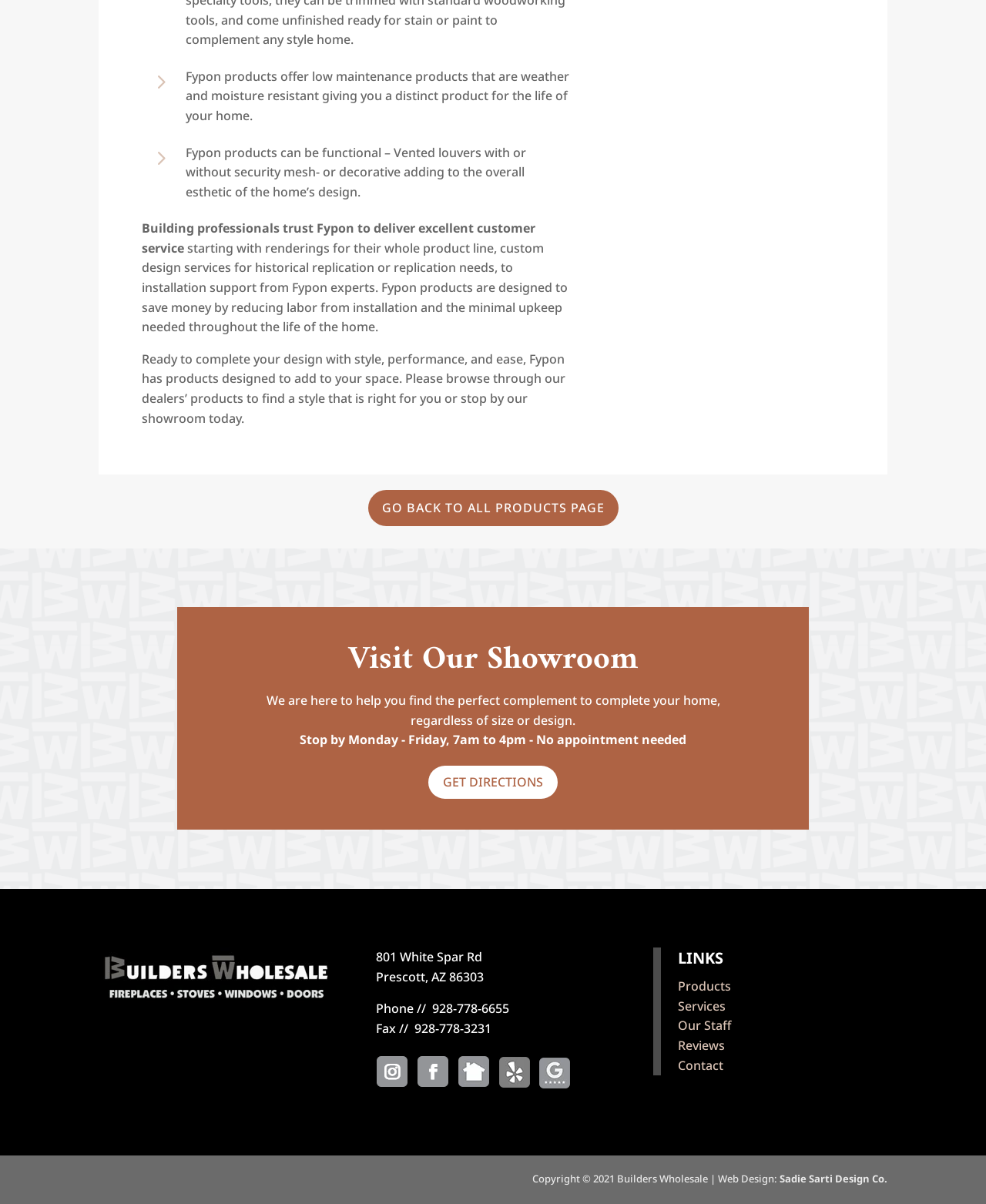Predict the bounding box coordinates of the area that should be clicked to accomplish the following instruction: "Click on 'Products'". The bounding box coordinates should consist of four float numbers between 0 and 1, i.e., [left, top, right, bottom].

[0.688, 0.812, 0.742, 0.826]